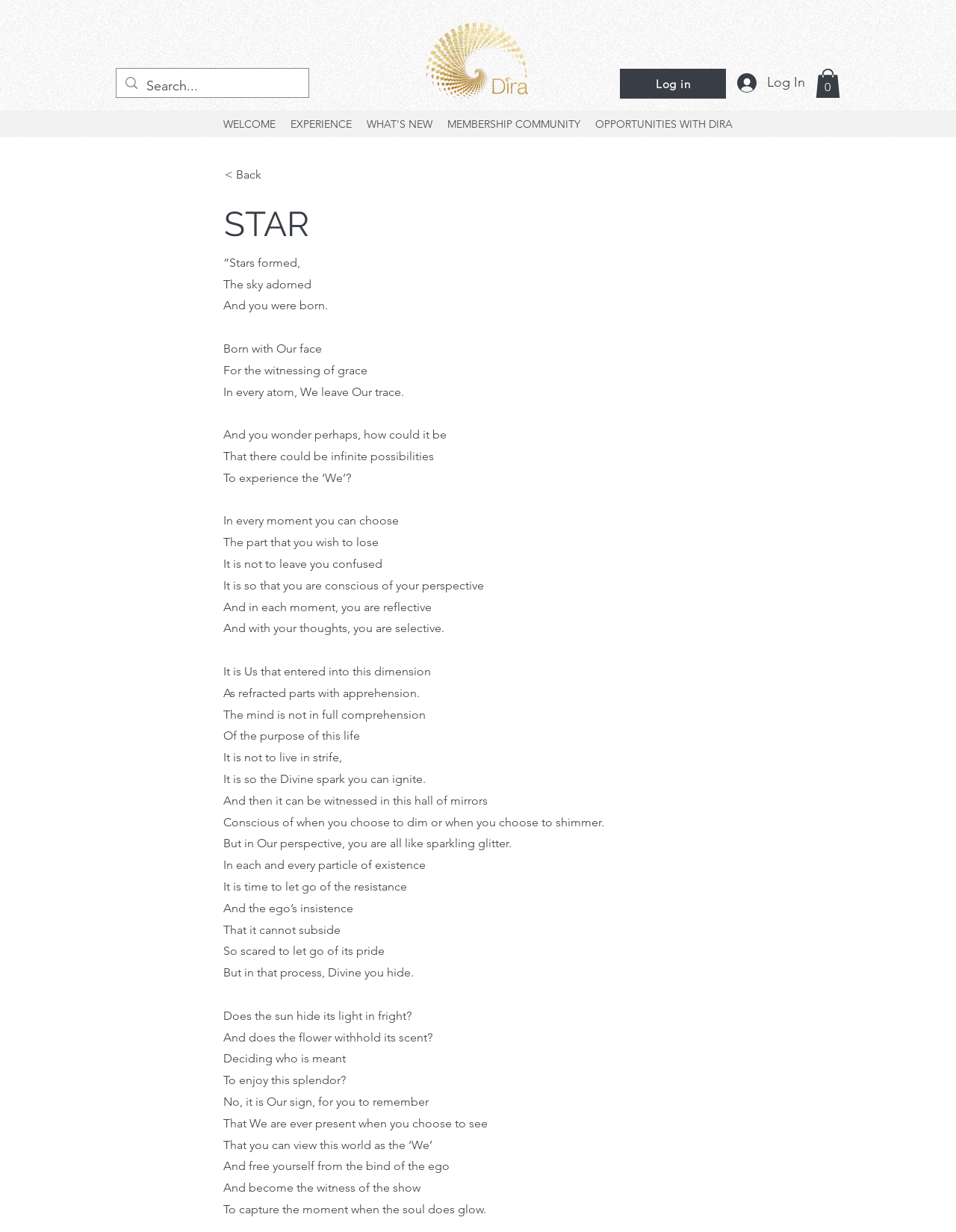Respond with a single word or phrase to the following question: How many links are in the navigation section?

5